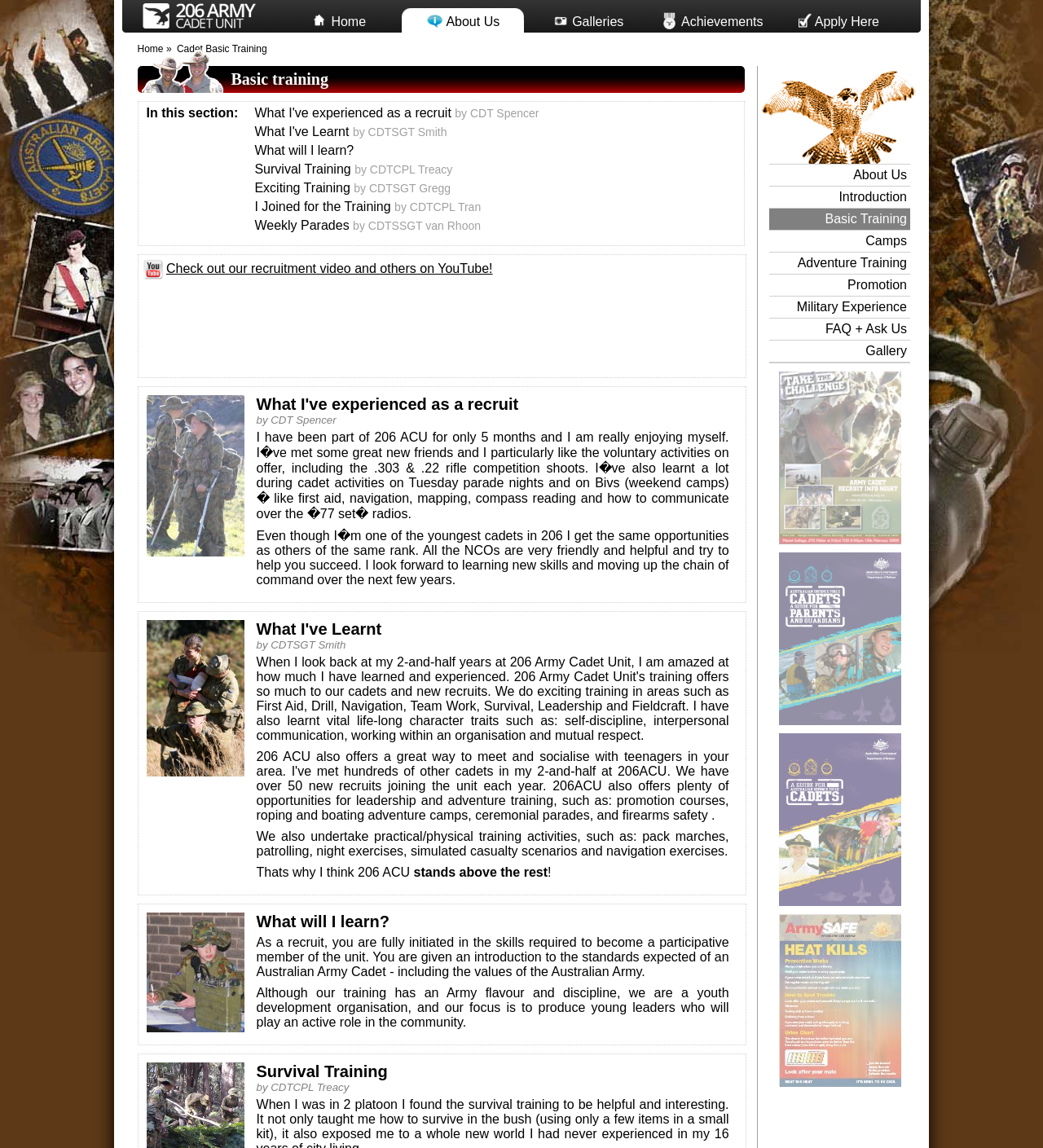Please identify the bounding box coordinates of the element I need to click to follow this instruction: "Go to the 'Gallery'".

[0.738, 0.297, 0.873, 0.315]